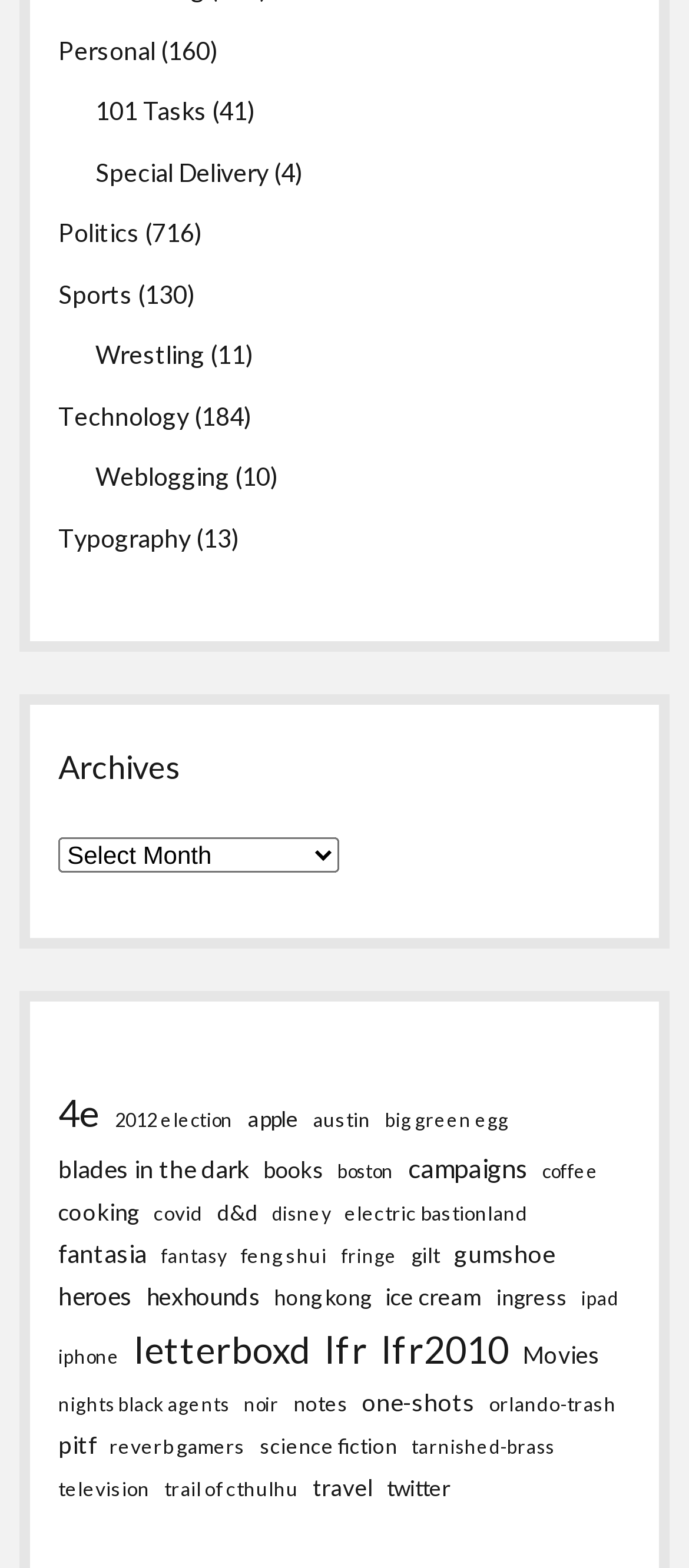Identify the bounding box coordinates for the element that needs to be clicked to fulfill this instruction: "go to technology". Provide the coordinates in the format of four float numbers between 0 and 1: [left, top, right, bottom].

[0.085, 0.255, 0.275, 0.274]